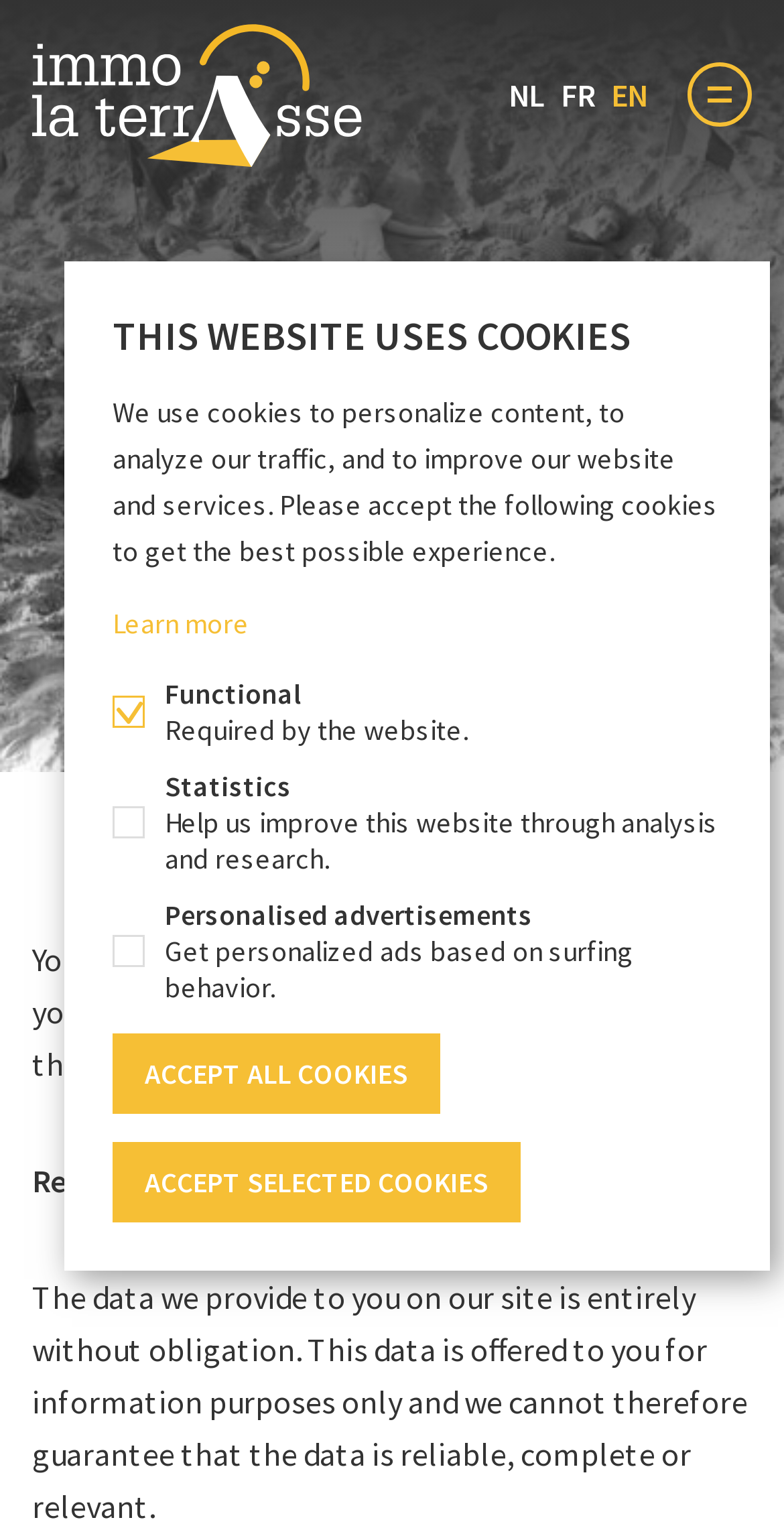Give a detailed account of the webpage.

The webpage is titled "Terms of use – Immo La Terrasse" and has a prominent heading "Immo" at the top left corner, which is also a link to "Immo La Terrasse". 

To the top right, there are three language options: "NL", "FR", and "EN", which are links. 

Below the language options, there is a large header section that spans the entire width of the page. Within this section, there is a heading "TERMS OF USE" centered near the top. 

Below the "TERMS OF USE" heading, there is a paragraph of text that explains the user conditions of the website. This text is followed by a subheading "Reliability of the information on the site" and then a longer paragraph of text that discusses the reliability of the data provided on the site.

Further down the page, there is a heading "THIS WEBSITE USES COOKIES" that spans most of the width of the page. Below this heading, there is a paragraph of text that explains the use of cookies on the website. 

To the right of the cookie explanation text, there is a "Learn more" link. Below this link, there is a group of buttons, including "ACCEPT ALL COOKIES" and "ACCEPT SELECTED COOKIES", which are centered on the page.